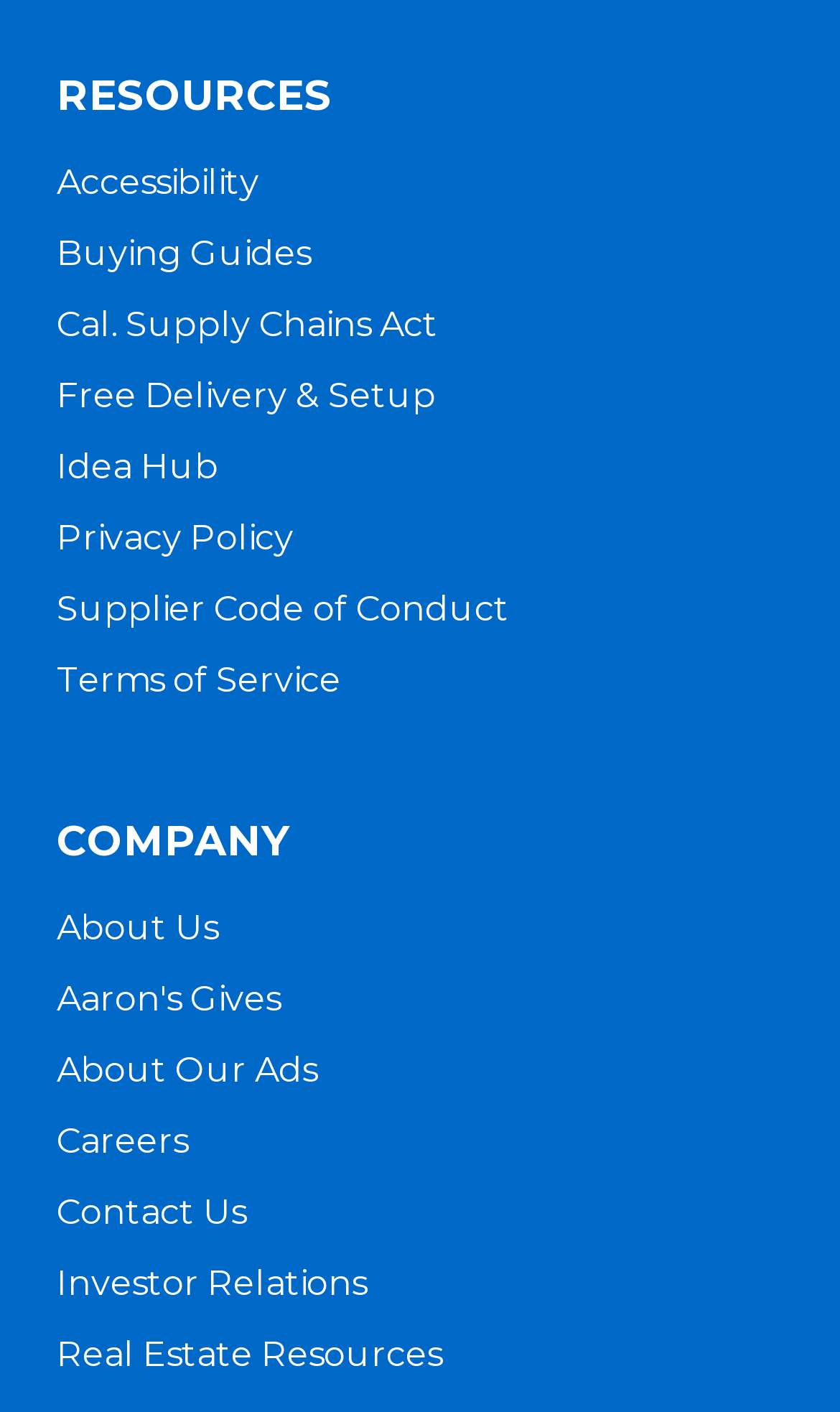Using the format (top-left x, top-left y, bottom-right x, bottom-right y), and given the element description, identify the bounding box coordinates within the screenshot: Idea Hub

[0.068, 0.315, 0.26, 0.347]